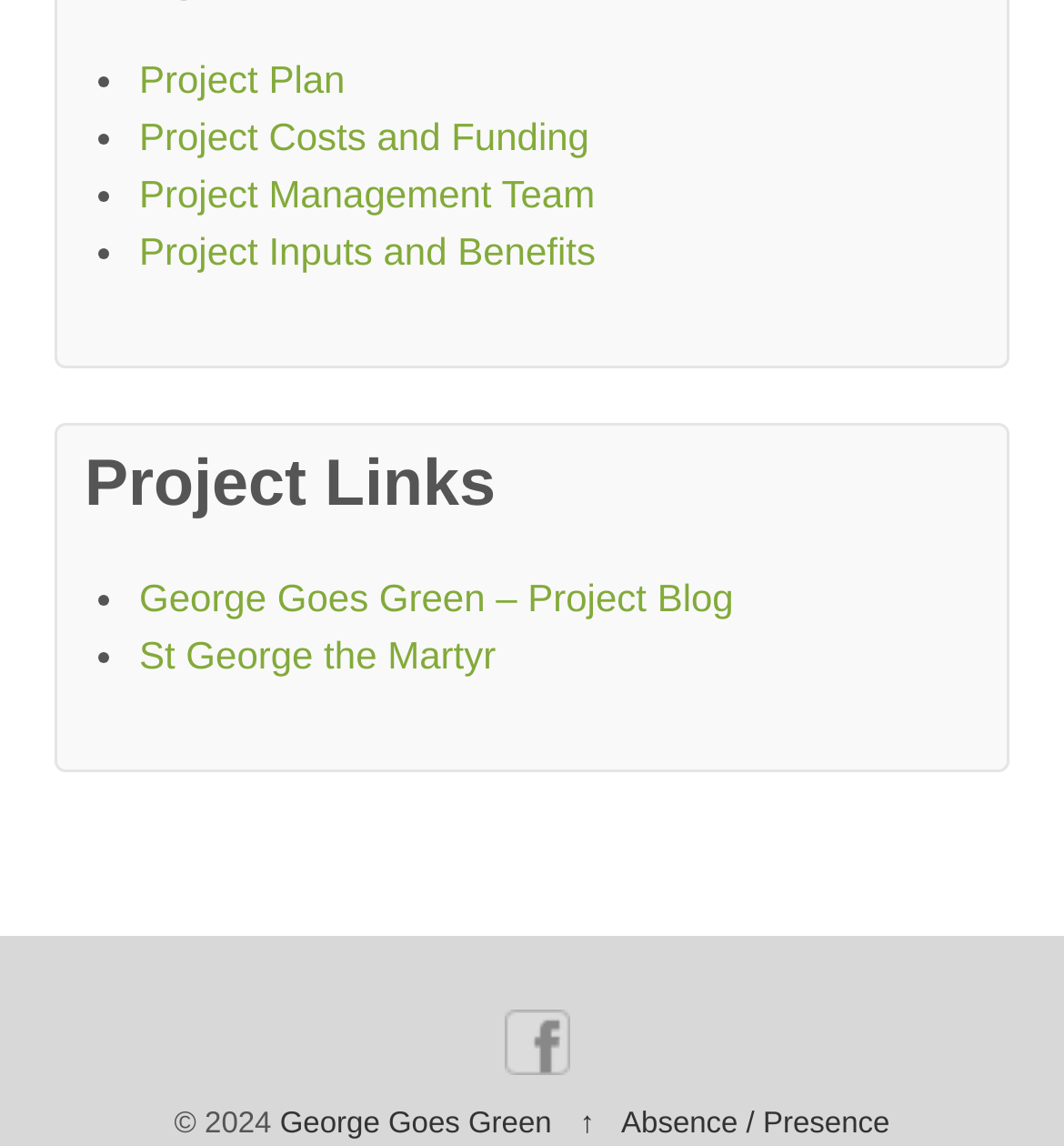Specify the bounding box coordinates of the area to click in order to follow the given instruction: "go to Absence / Presence page."

[0.584, 0.966, 0.836, 0.994]